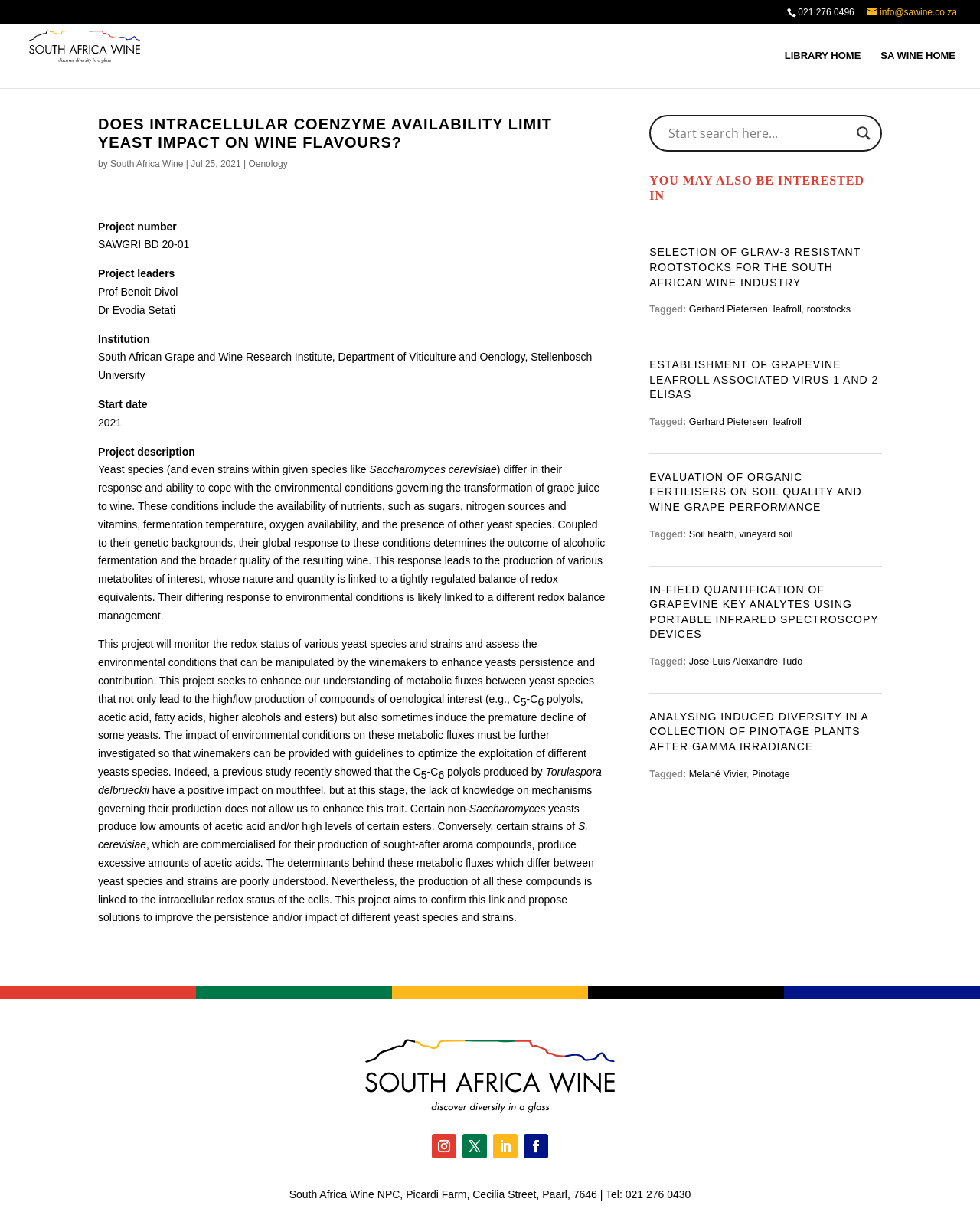Return the bounding box coordinates of the UI element that corresponds to this description: "alt="South Africa Wine Research Library"". The coordinates must be given as four float numbers in the range of 0 and 1, [left, top, right, bottom].

[0.026, 0.04, 0.189, 0.05]